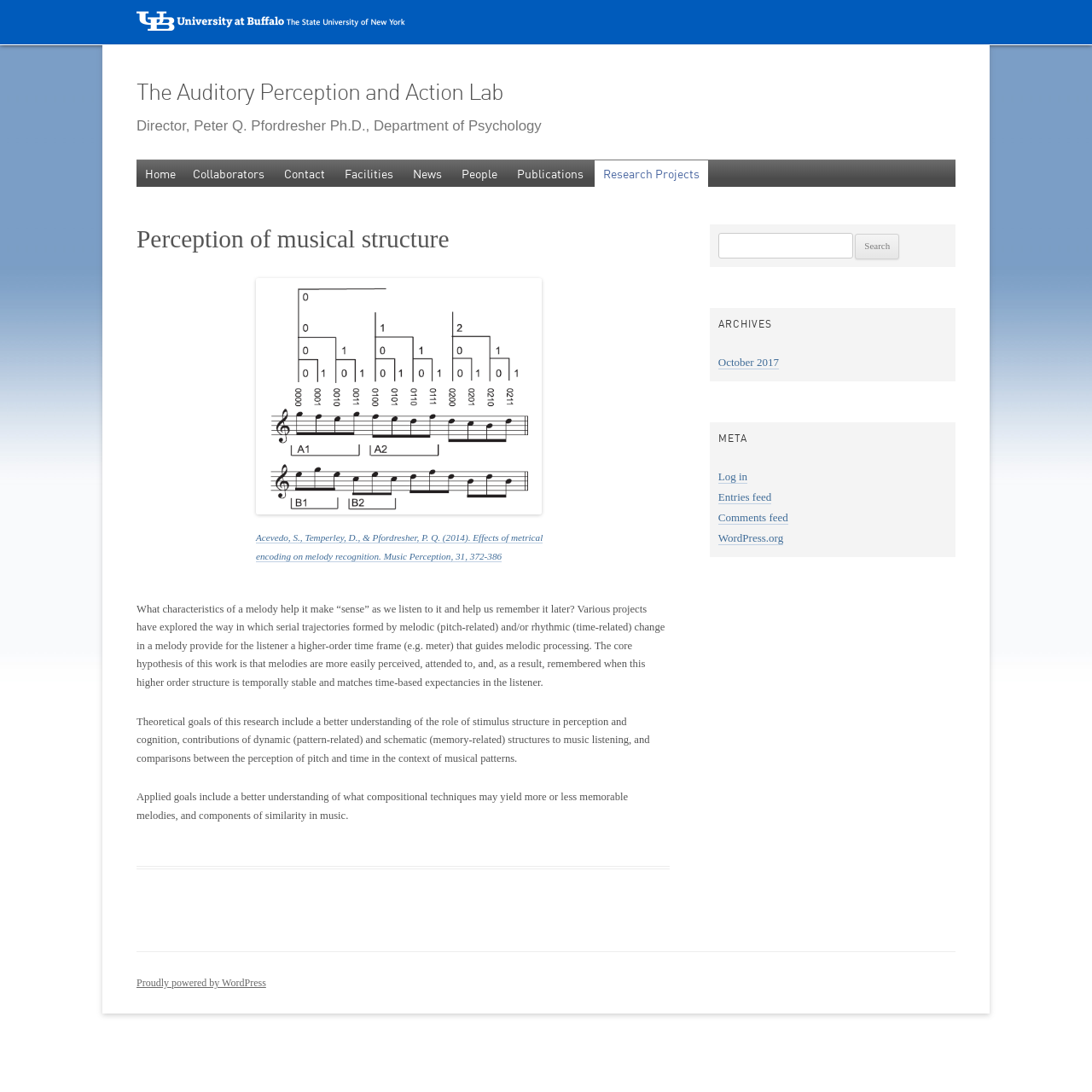Respond with a single word or phrase to the following question: What is the research focus of the lab?

Perception of musical structure